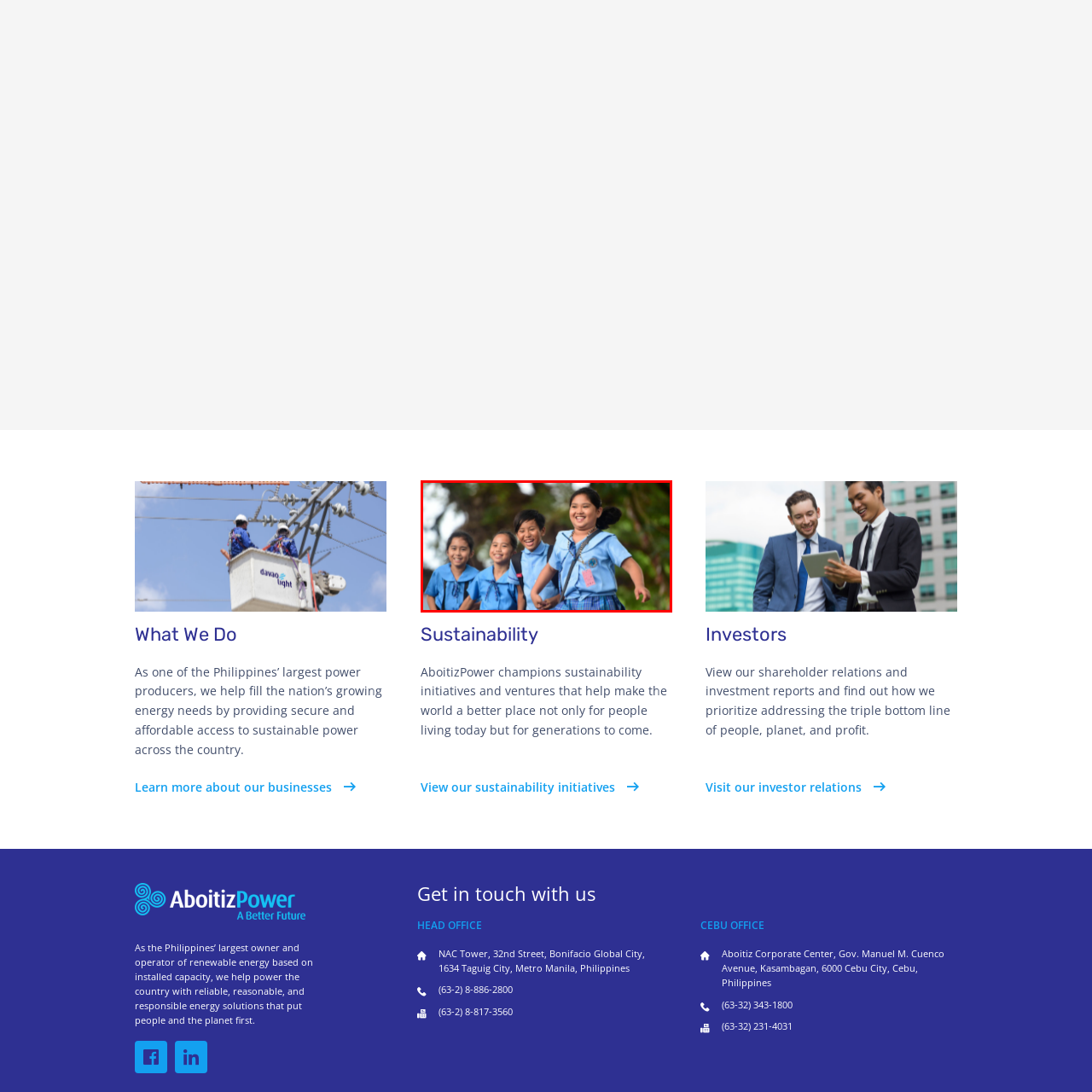Draft a detailed caption for the image located inside the red outline.

The image captures a joyful moment featuring four children, likely students, dressed in blue school uniforms. They are seen walking together, radiating happiness and camaraderie. The girl on the far right has a big smile and is holding a friend's hand, showcasing a sense of friendship and unity among the group. The lush, green background suggests an outdoor setting, perhaps a school yard or a community area, enhancing the vibrant atmosphere of their playful interaction. This scene reflects the spirit of youth and the importance of community and education, aligning with AboitizPower's commitment to enriching lives in host communities.